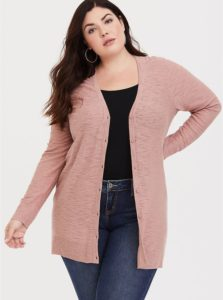Respond with a single word or phrase to the following question:
What is the style of the cardigan's design?

classic button-up